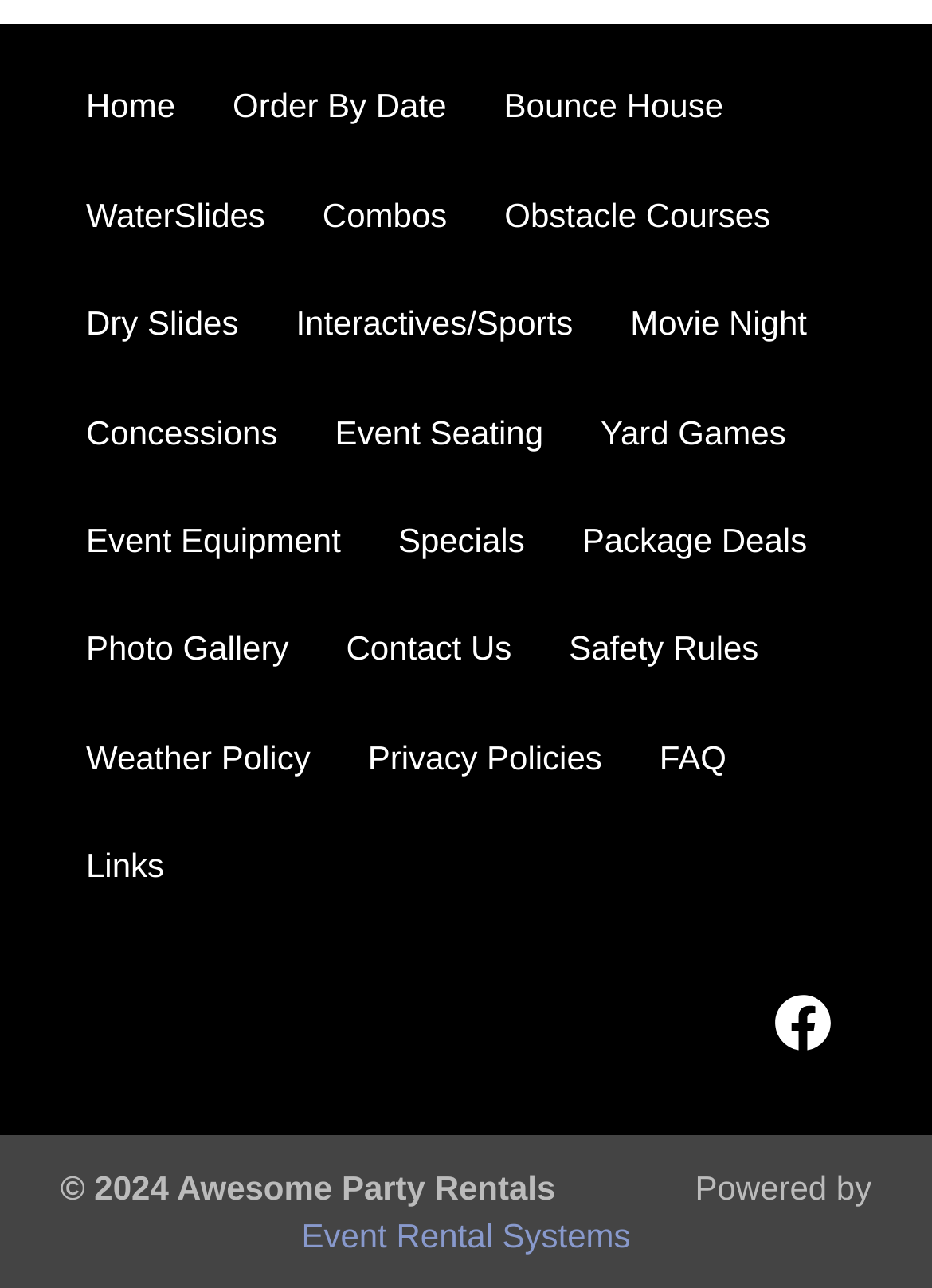Please find the bounding box coordinates (top-left x, top-left y, bottom-right x, bottom-right y) in the screenshot for the UI element described as follows: Order By Date

[0.25, 0.067, 0.479, 0.097]